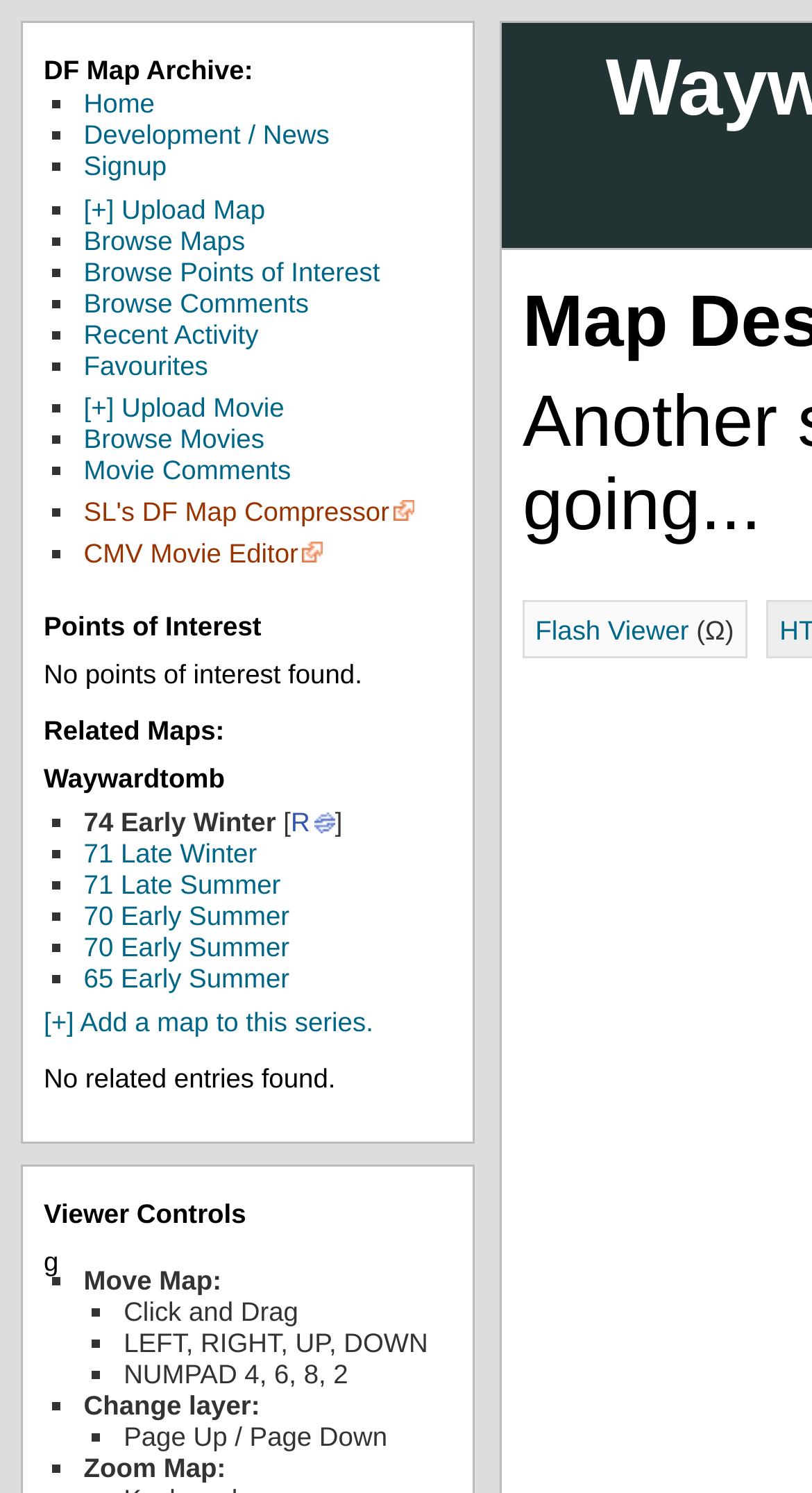What is the name of the map archive?
Look at the image and provide a short answer using one word or a phrase.

DF Map Archive